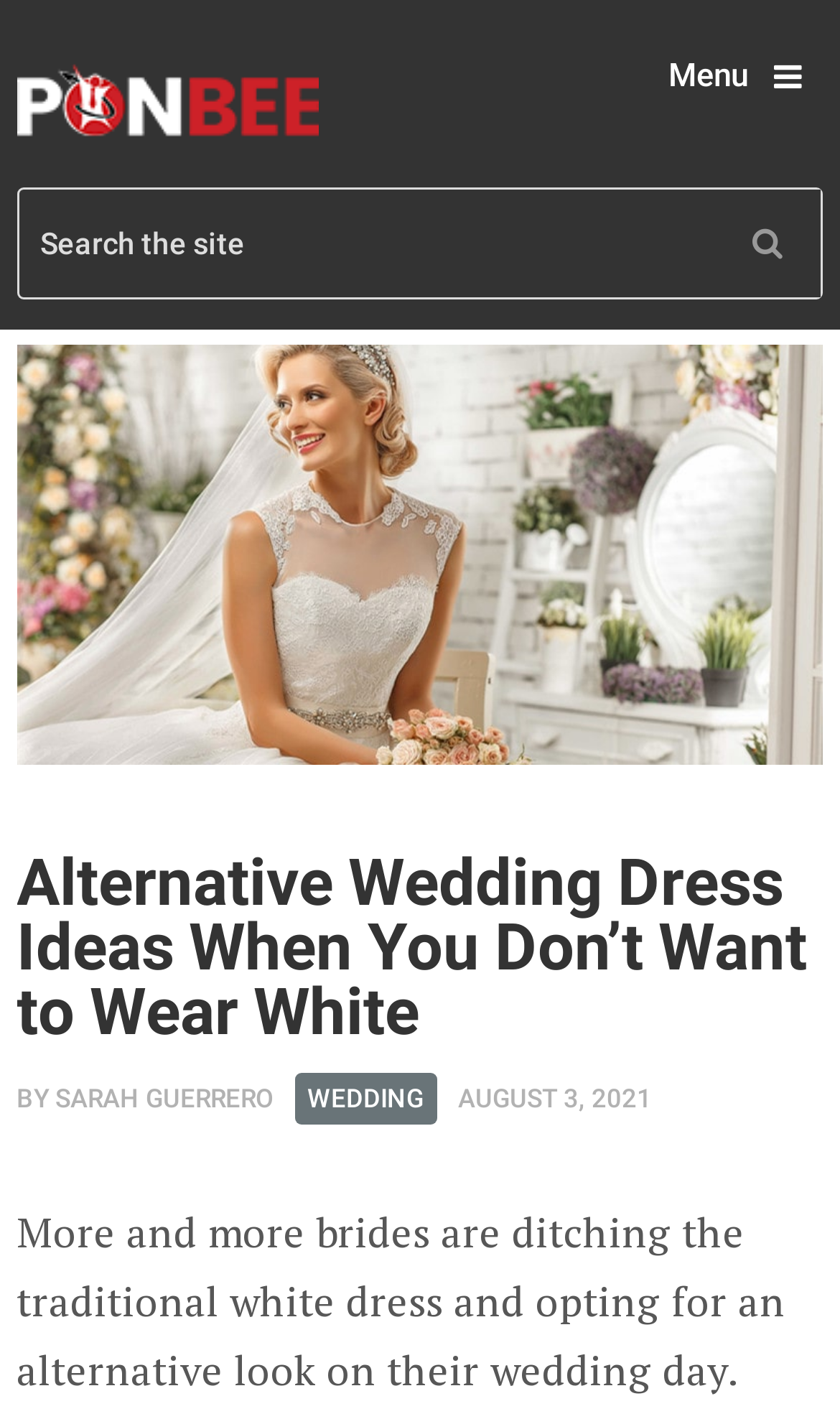What is the category of the article?
Please ensure your answer to the question is detailed and covers all necessary aspects.

I inferred this answer by looking at the header section of the webpage, where it says 'Alternative Wedding Dress Ideas When You Don’t Want to Wear White'. This suggests that the article is related to weddings. Additionally, there is a link 'WEDDING' in the header section, which further supports this conclusion.